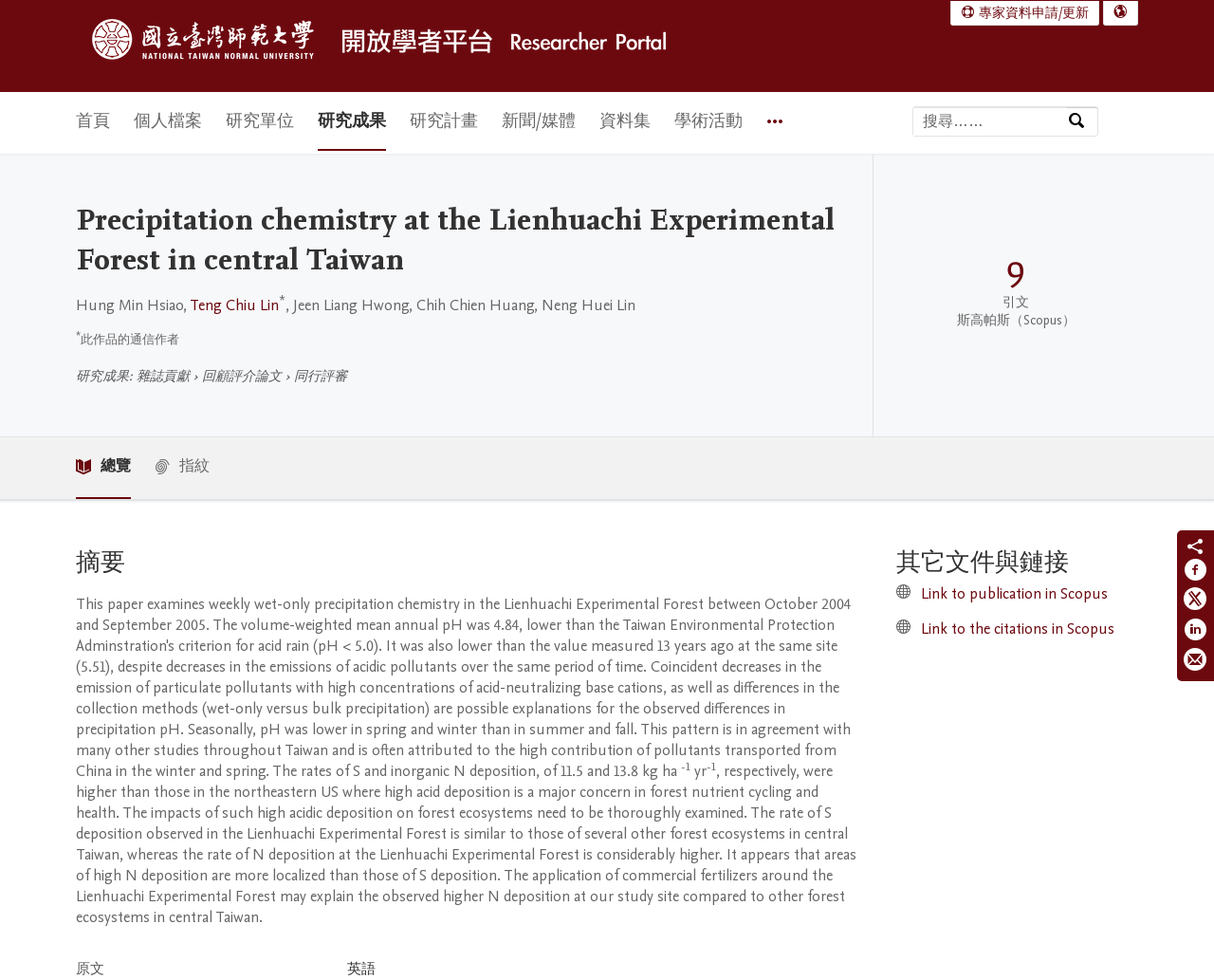Please determine the bounding box coordinates of the element's region to click in order to carry out the following instruction: "View research outcomes". The coordinates should be four float numbers between 0 and 1, i.e., [left, top, right, bottom].

[0.262, 0.094, 0.318, 0.154]